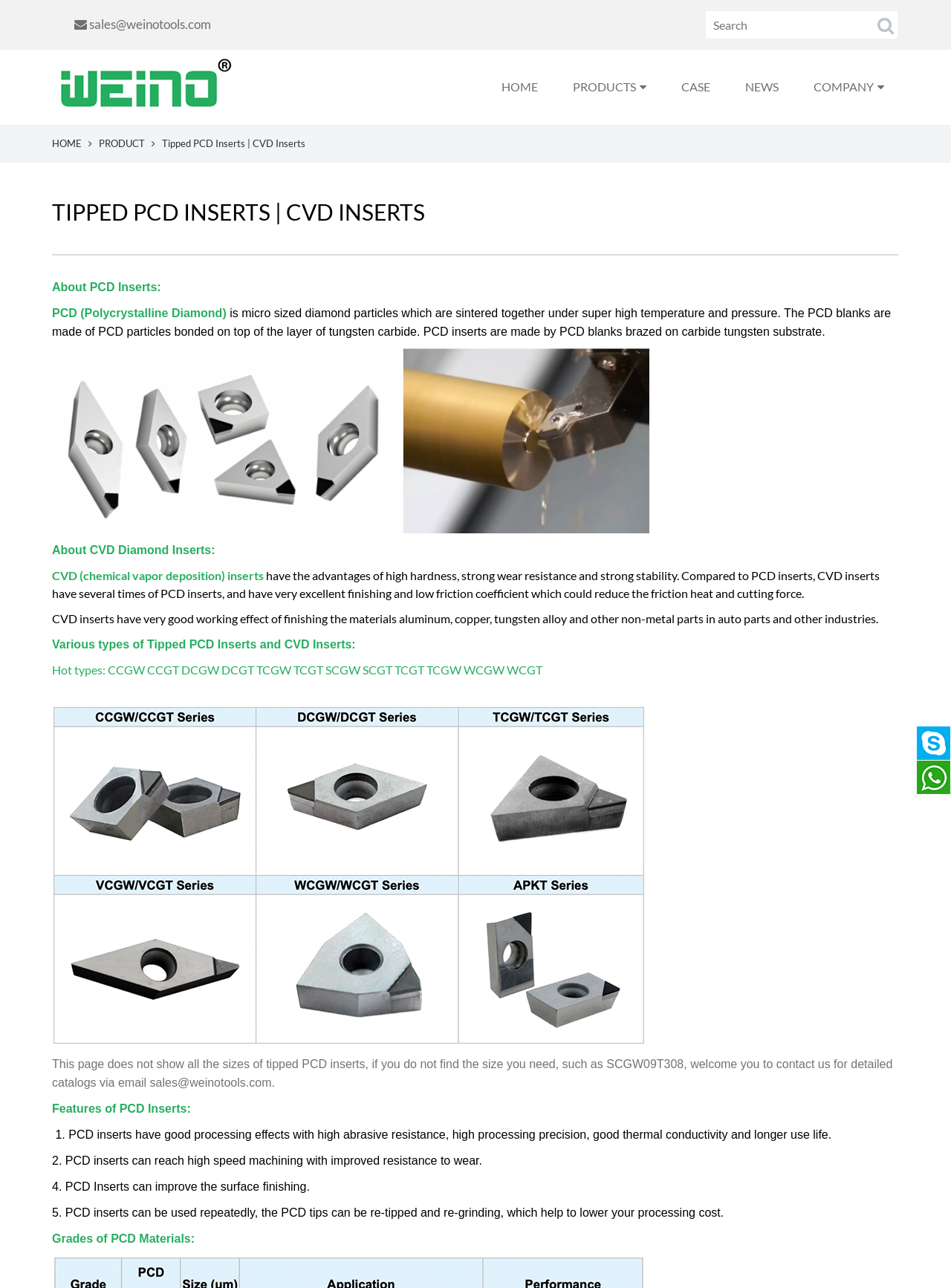What is the feature of PCD inserts?
Using the image, provide a detailed and thorough answer to the question.

I found the feature of PCD inserts by reading the text '1. PCD inserts have good processing effects with high abrasive resistance, high processing precision, good thermal conductivity and longer use life.' which is located at the bottom of the webpage.